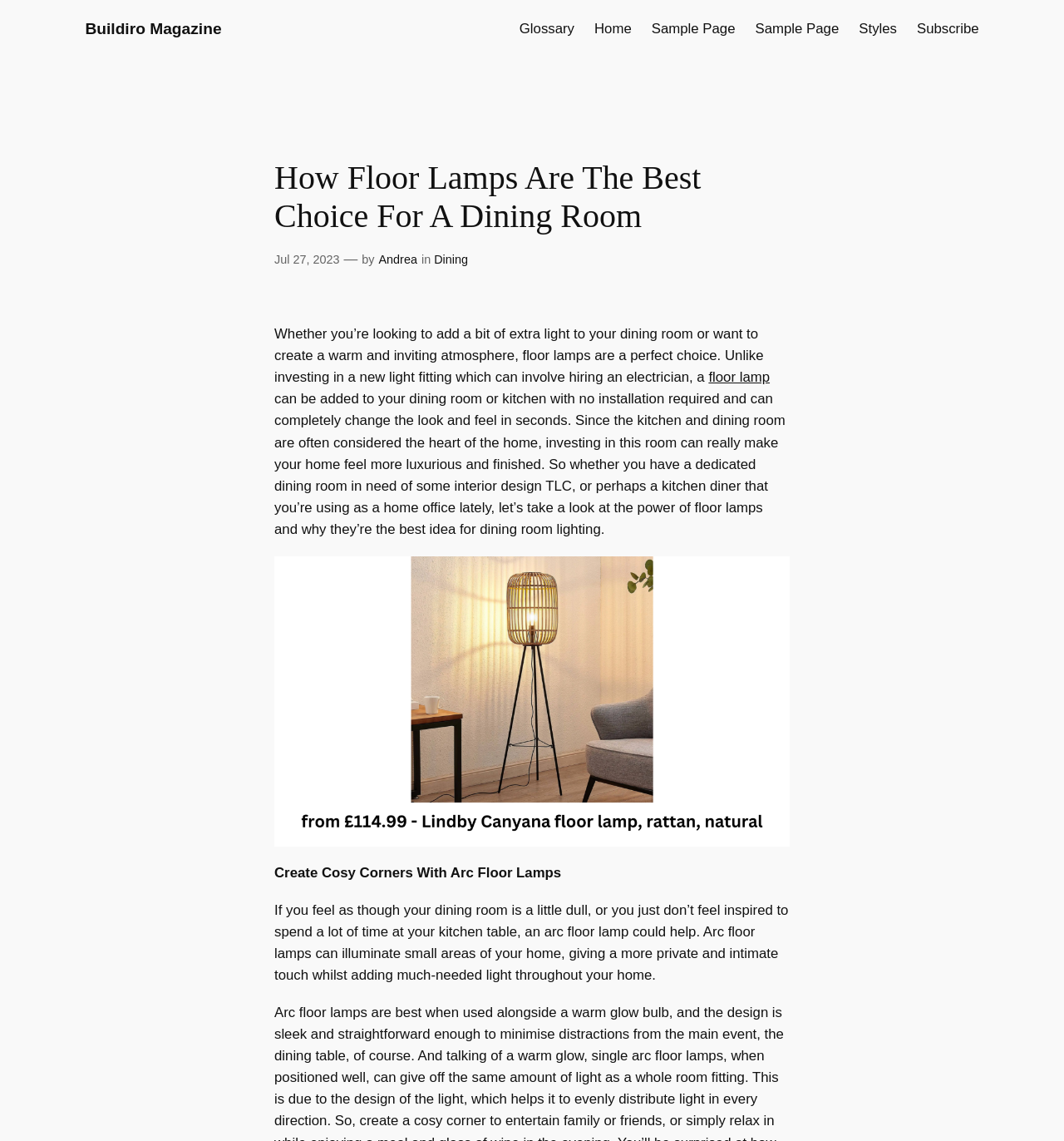Please determine the bounding box coordinates of the element's region to click in order to carry out the following instruction: "learn more about floor lamps". The coordinates should be four float numbers between 0 and 1, i.e., [left, top, right, bottom].

[0.666, 0.324, 0.723, 0.338]